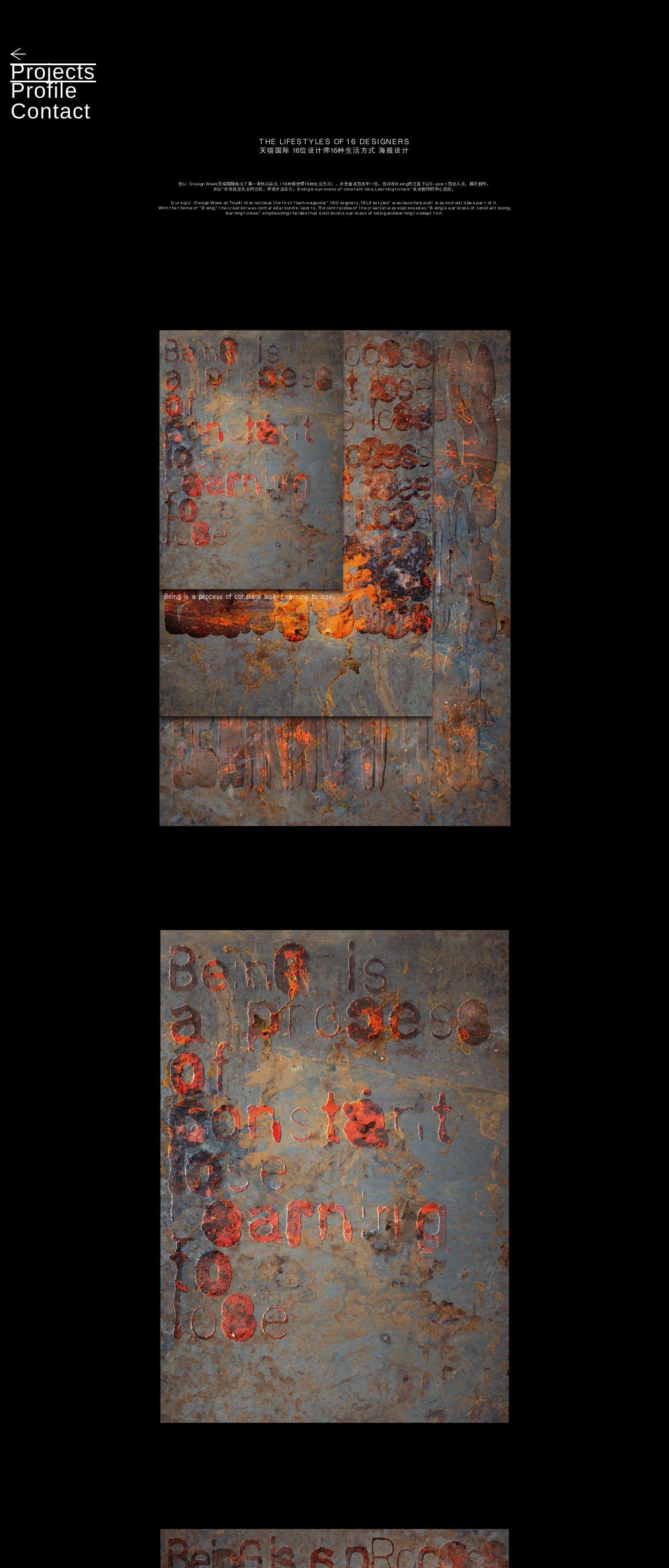How many designers are featured in the magazine?
Based on the visual content, answer with a single word or a brief phrase.

16